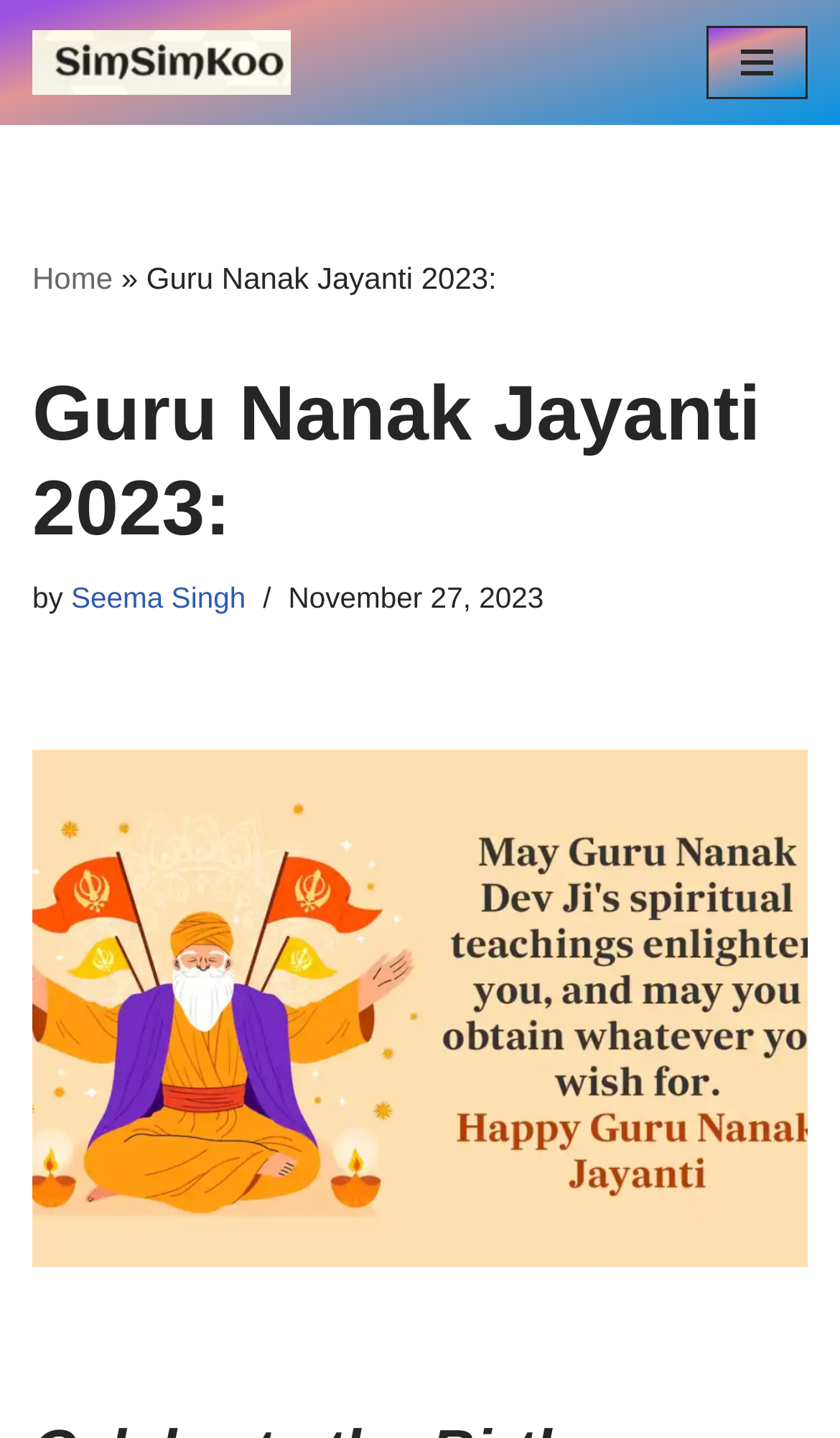Respond to the following question using a concise word or phrase: 
When is Guru Nanak Jayanti in 2023?

November 27, 2023